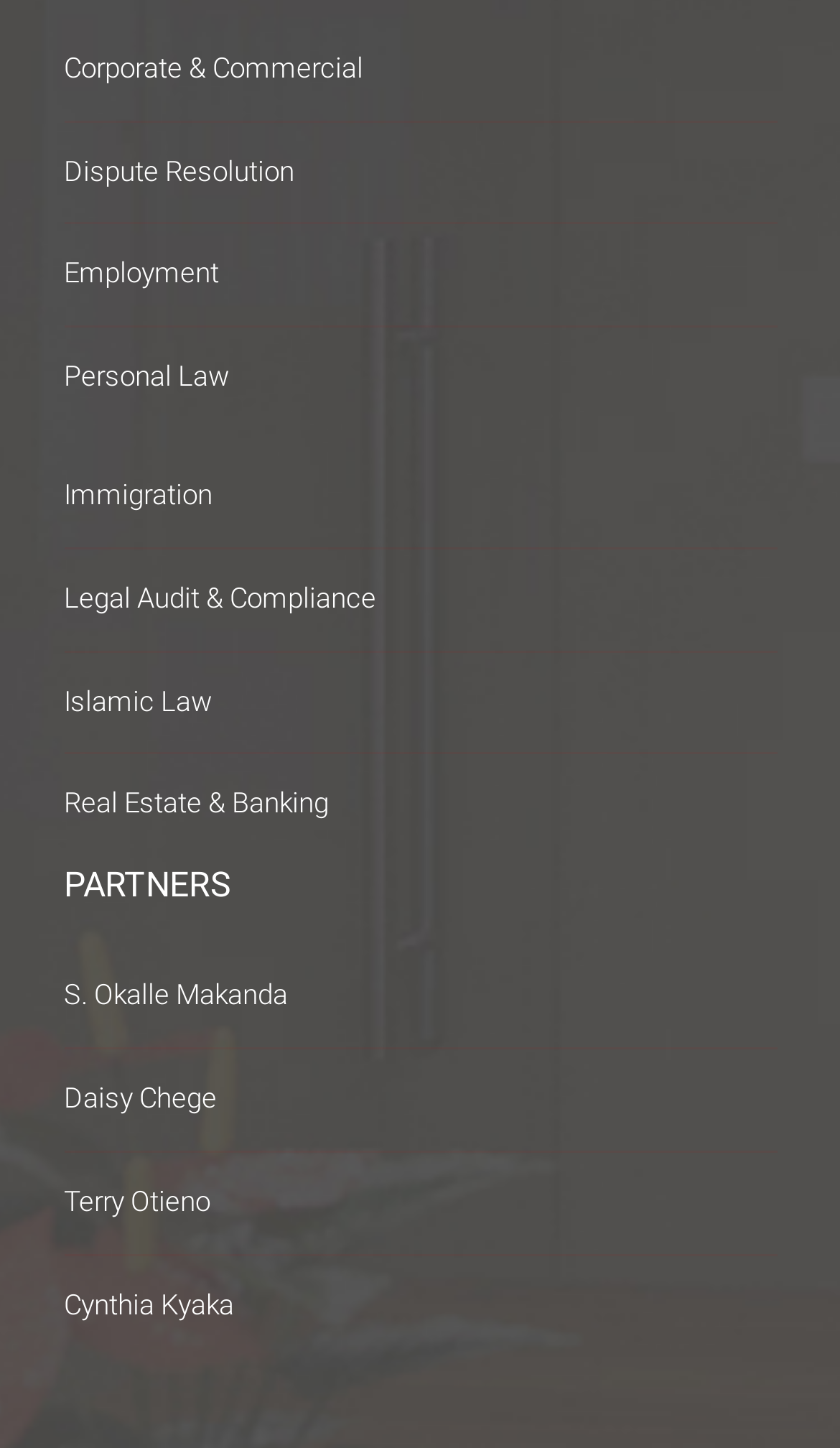Please identify the bounding box coordinates of the area that needs to be clicked to follow this instruction: "Click Corporate & Commercial".

[0.076, 0.035, 0.432, 0.058]